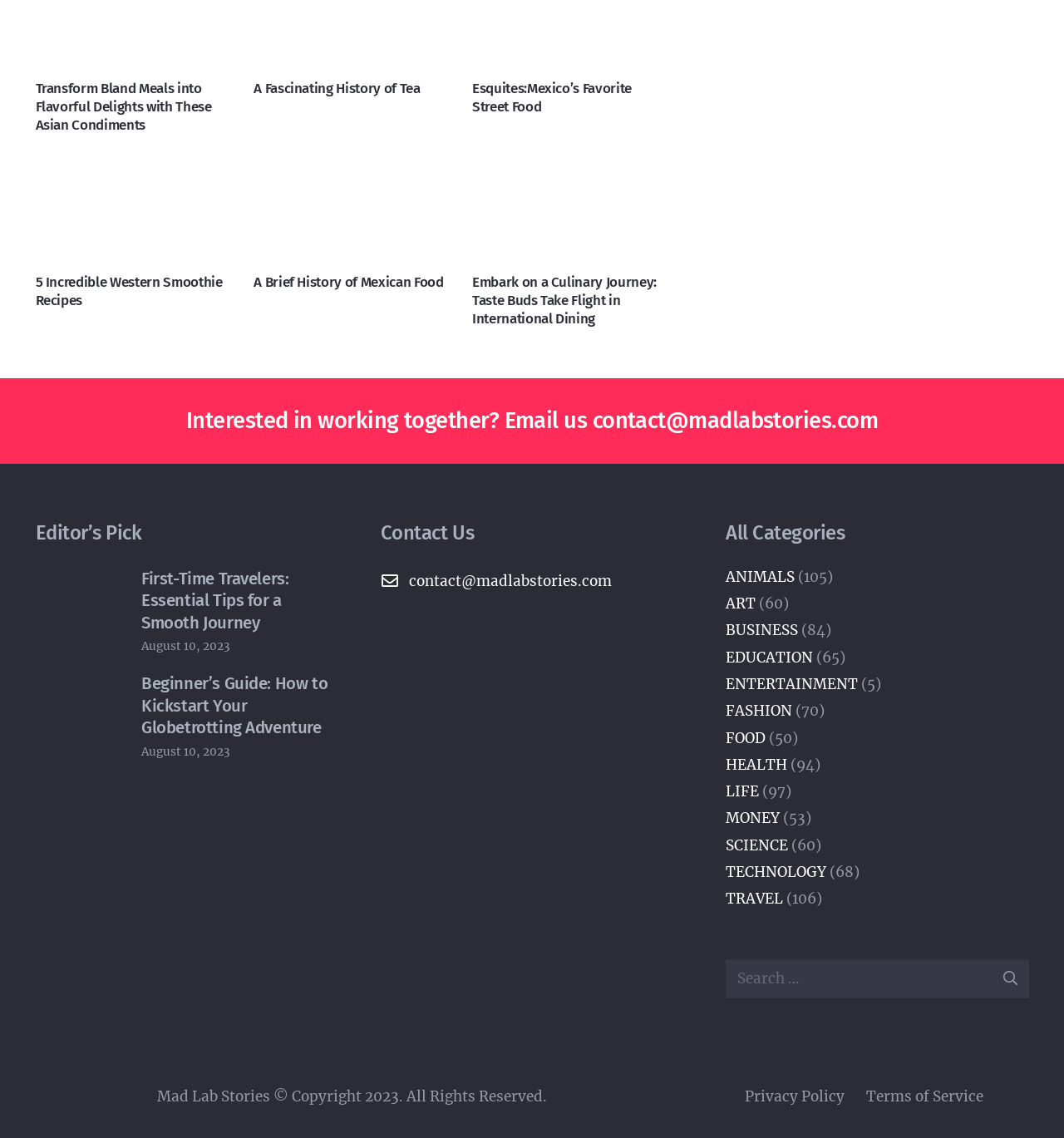Please analyze the image and give a detailed answer to the question:
What is the email address to contact the website?

The email address to contact the website is contact@madlabstories.com, as indicated by the link and text 'Interested in working together? Email us contact@madlabstories.com'.